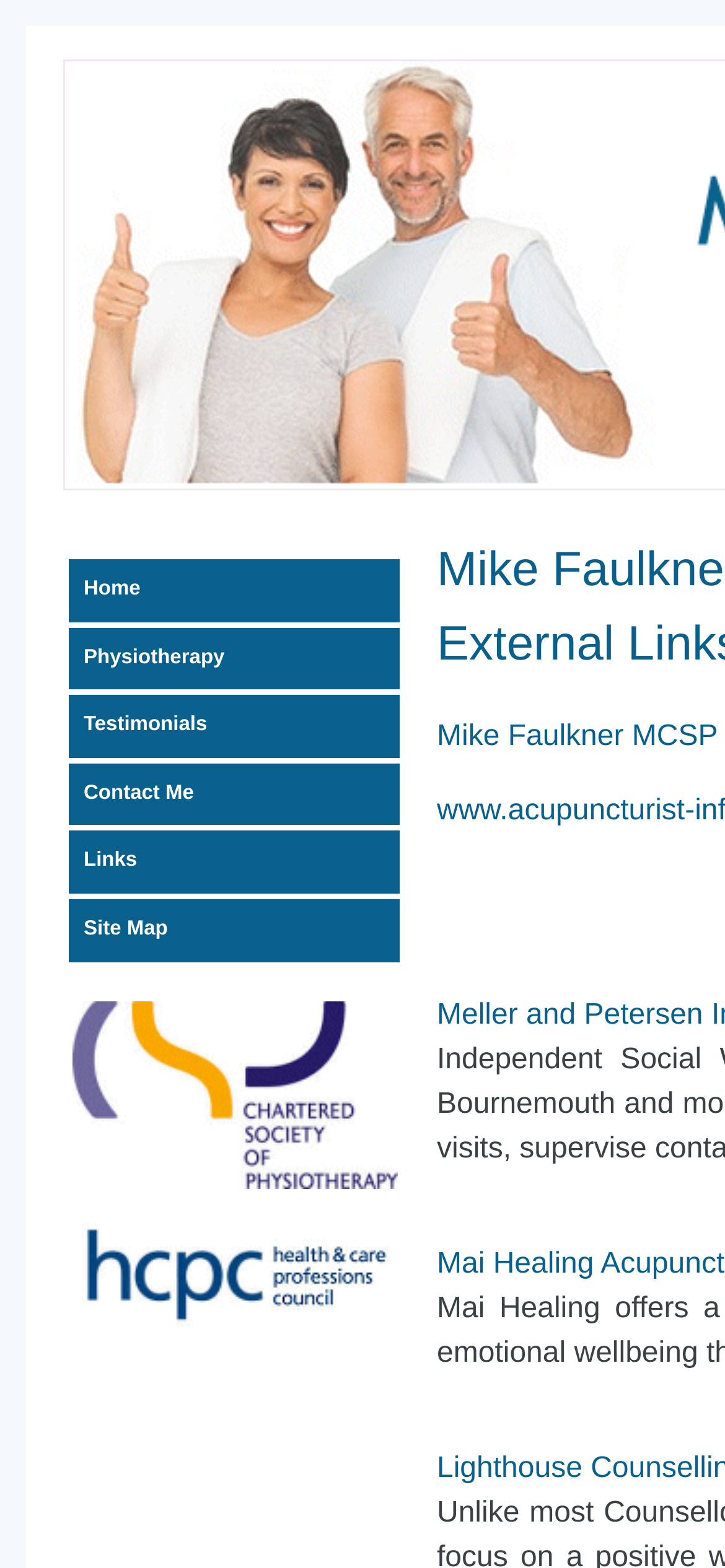Find the coordinates for the bounding box of the element with this description: "Home".

[0.087, 0.353, 0.559, 0.396]